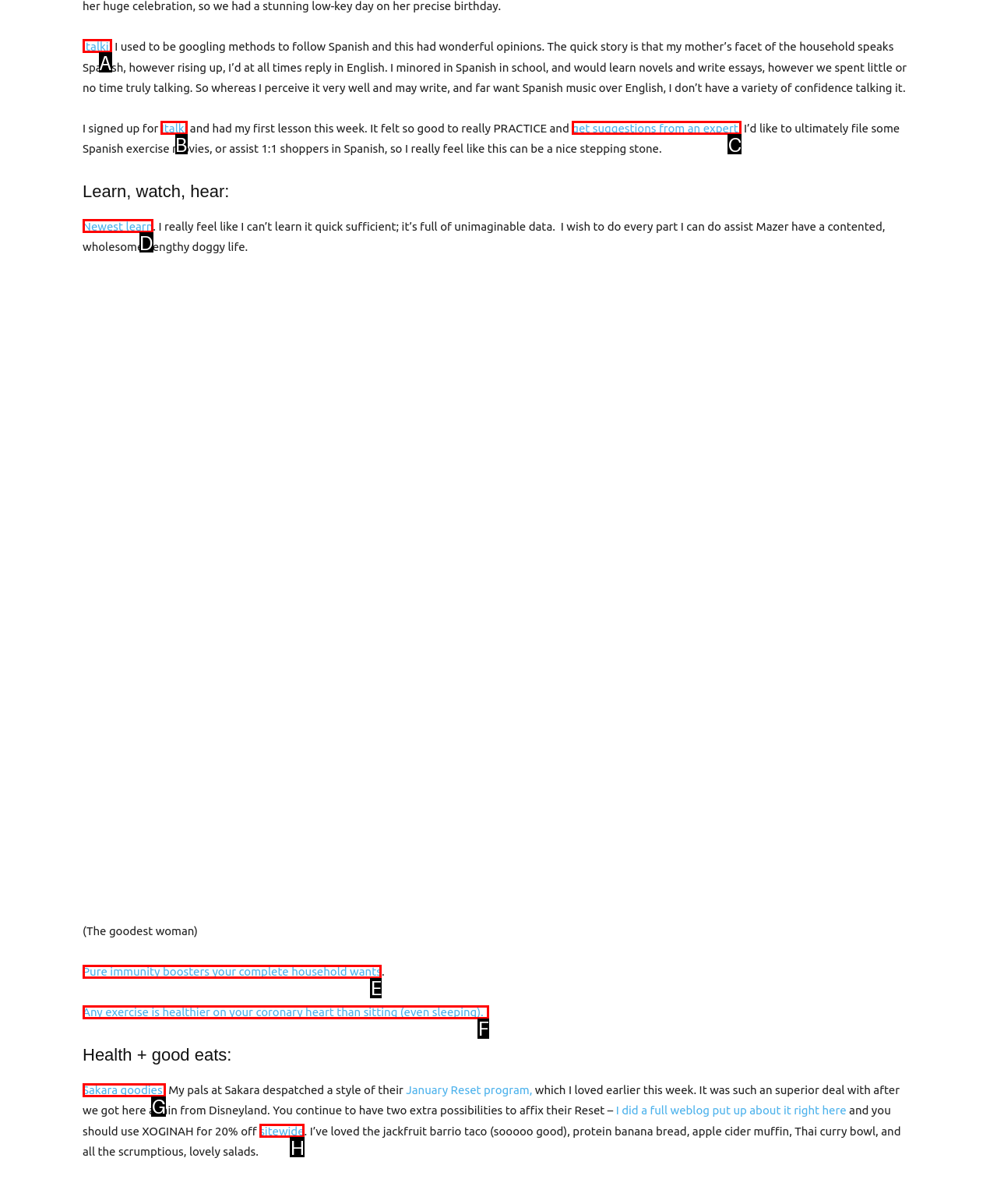Select the HTML element that needs to be clicked to carry out the task: Click on 'Italki!' to learn more about language learning
Provide the letter of the correct option.

A